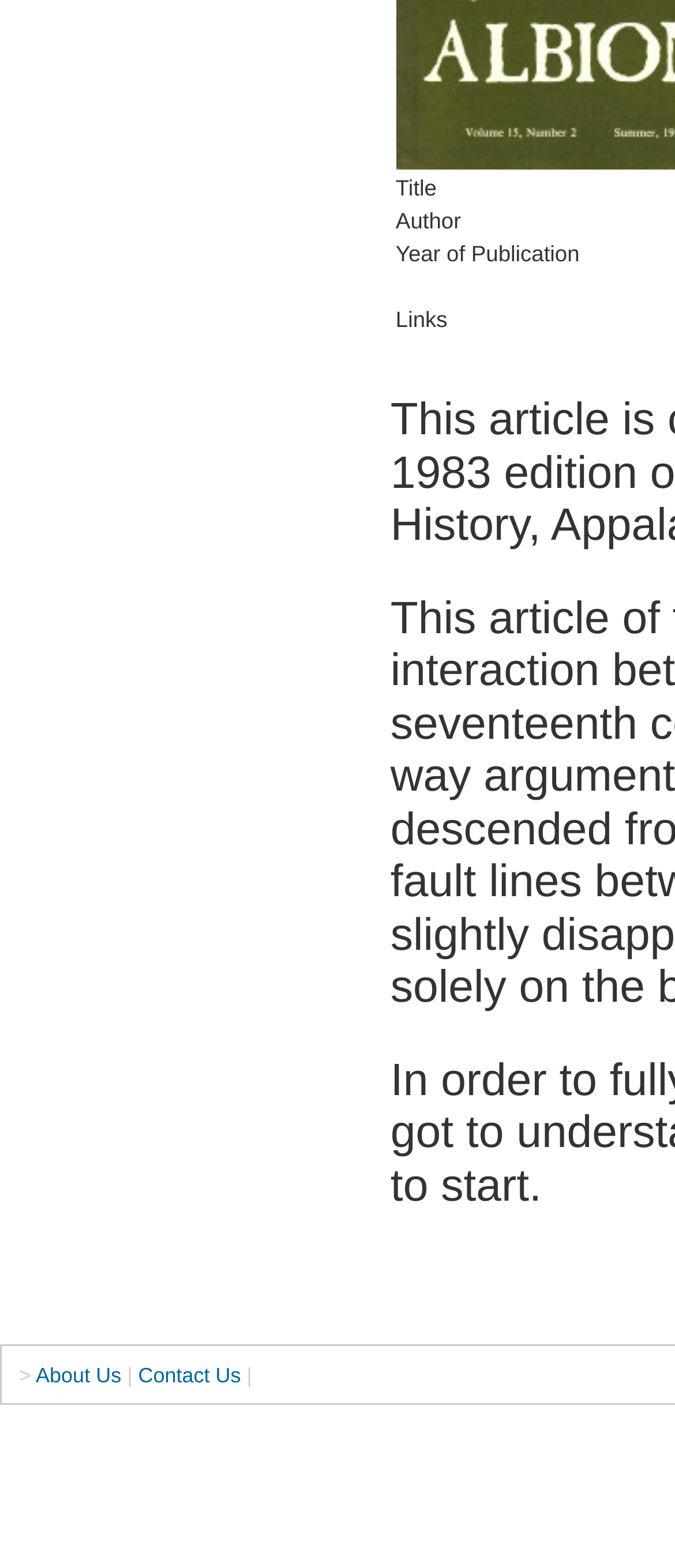Using the element description: "About Us", determine the bounding box coordinates for the specified UI element. The coordinates should be four float numbers between 0 and 1, [left, top, right, bottom].

[0.053, 0.891, 0.18, 0.906]